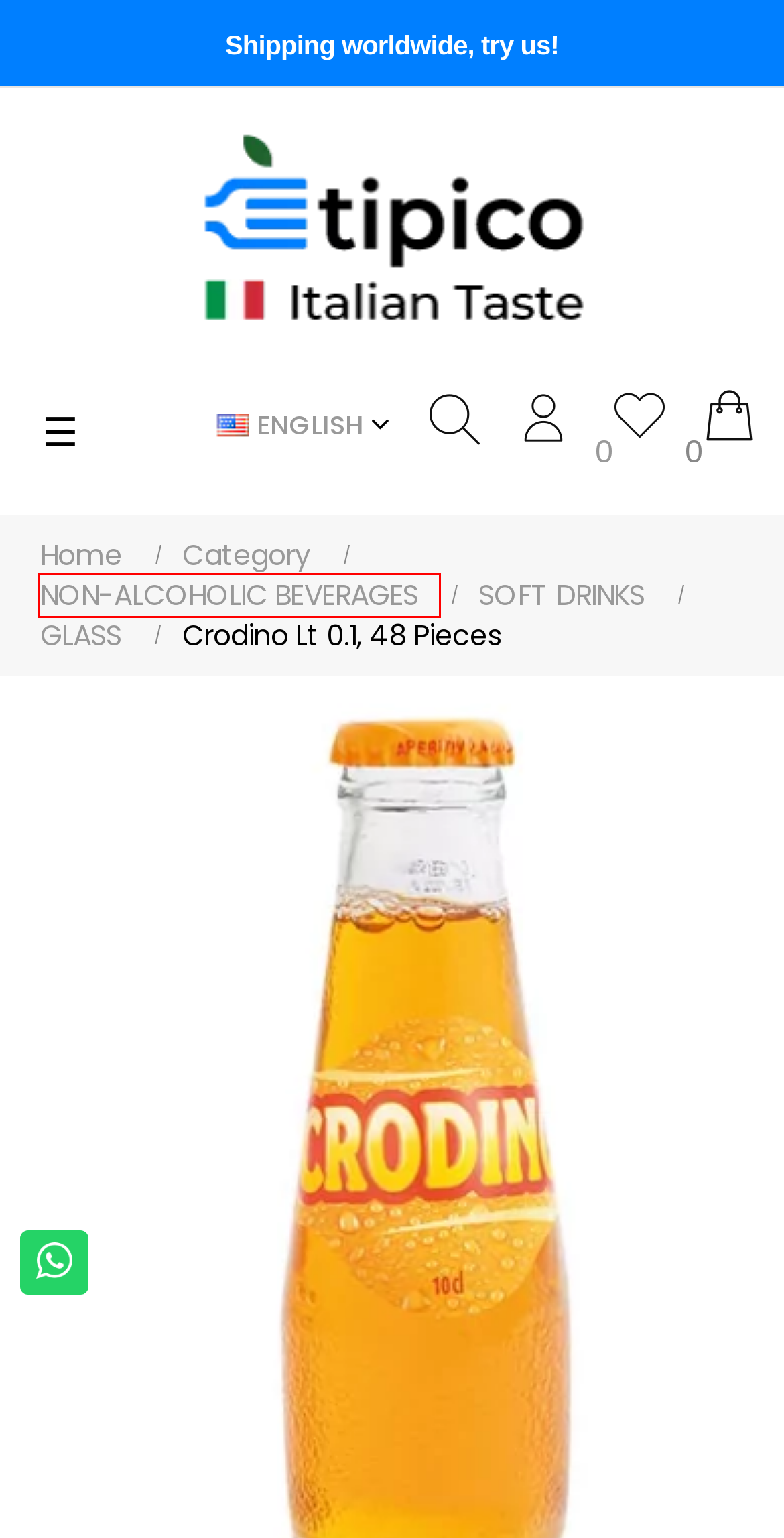Look at the screenshot of a webpage where a red rectangle bounding box is present. Choose the webpage description that best describes the new webpage after clicking the element inside the red bounding box. Here are the candidates:
A. è-tipico: italian taste
B. Fever Tree Soda Water 0.2 Lt 24 Pcs
C. Coca Cola 0.25 Lt 24 Pieces
D. Sprite Lt 0.33 Pack Of 24
E. COMPLETE CATALOG
F. GLASS
G. NON-ALCOHOLIC BEVERAGES
H. SOFT DRINKS

G